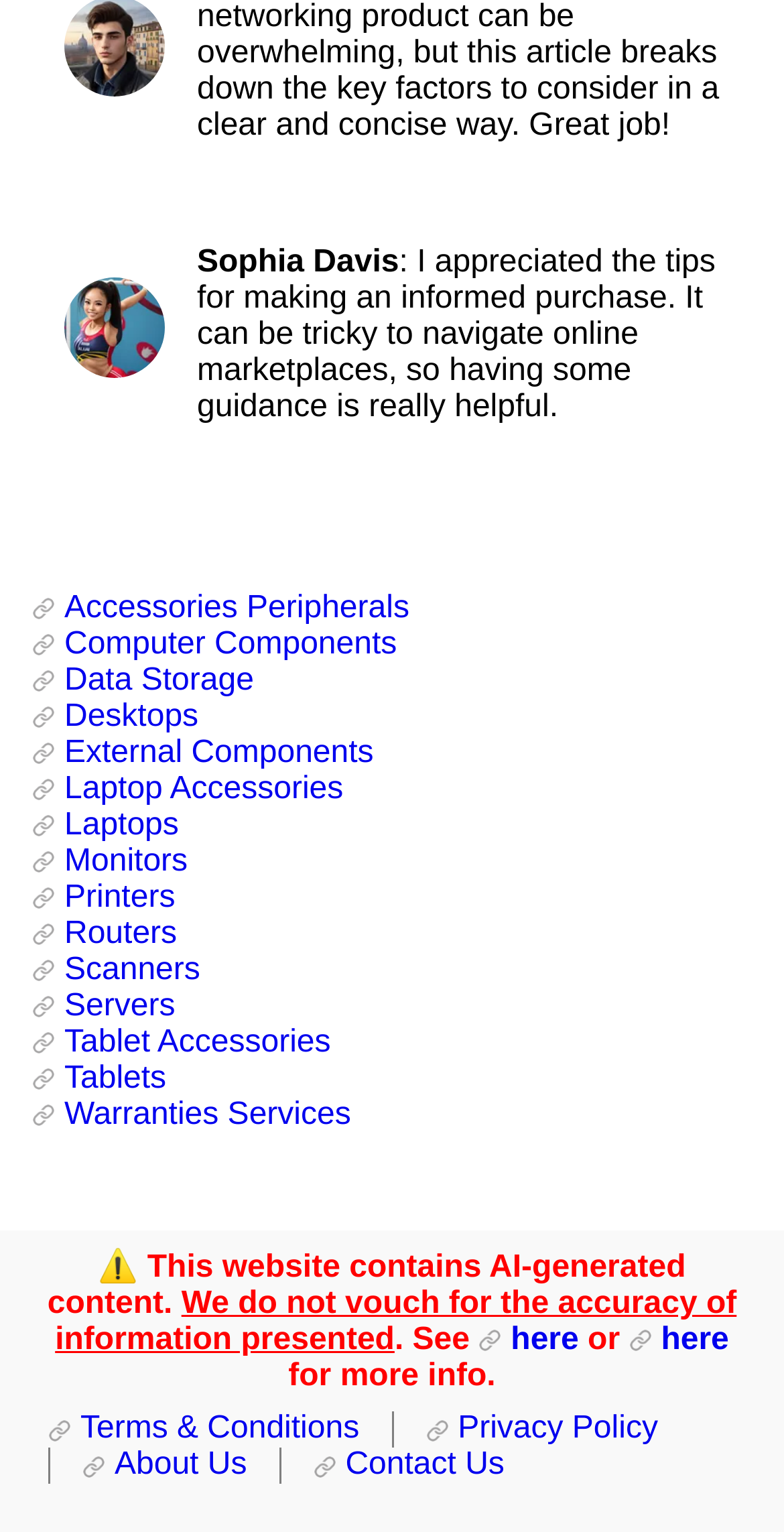What is the warning message at the bottom of the page?
Could you answer the question with a detailed and thorough explanation?

The warning message at the bottom of the page is '⚠️ This website contains AI-generated content.' followed by a disclaimer about the accuracy of the information presented.